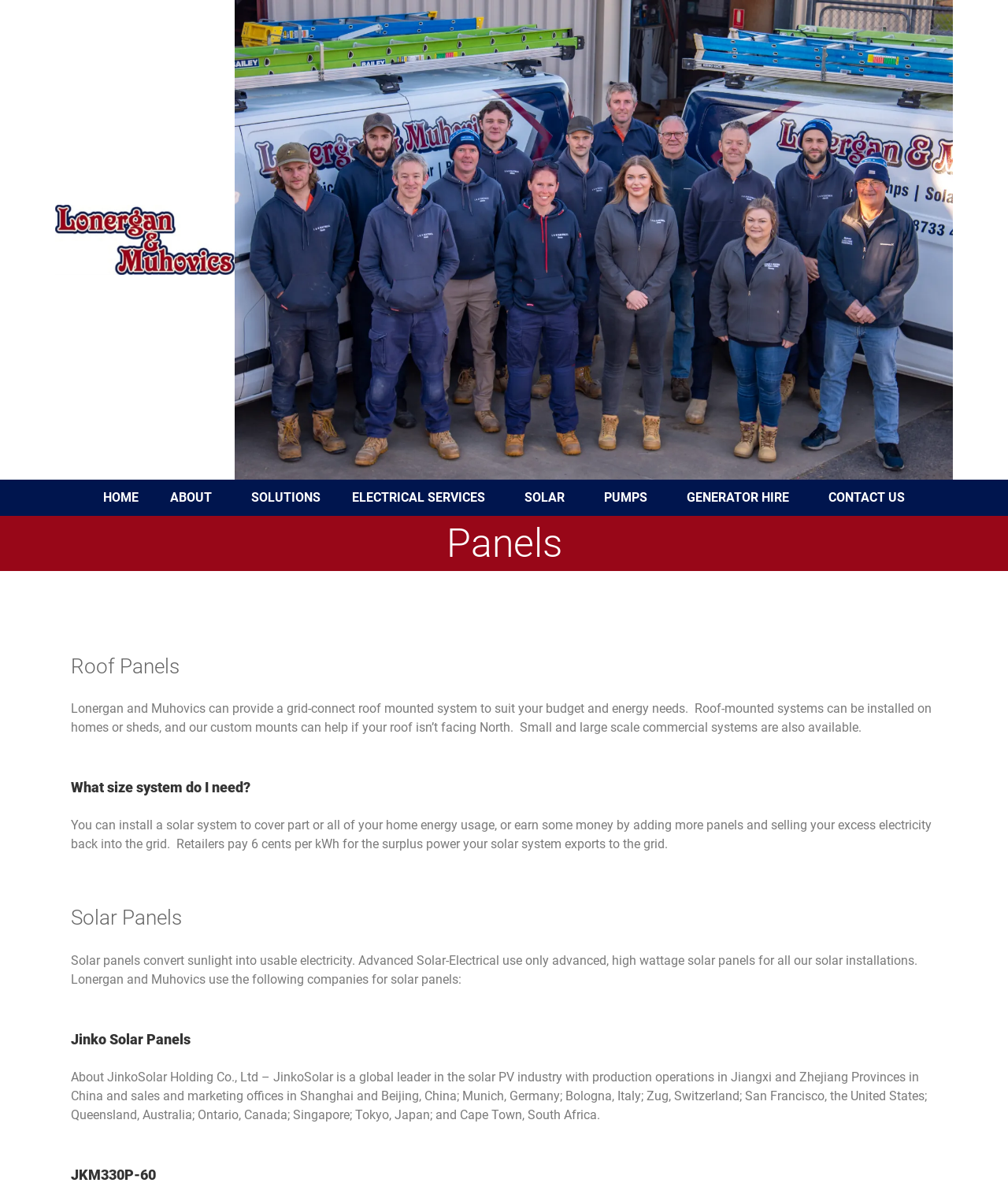Please answer the following question using a single word or phrase: 
Which company's solar panels are used by Lonergan and Muhovics?

Jinko Solar Panels